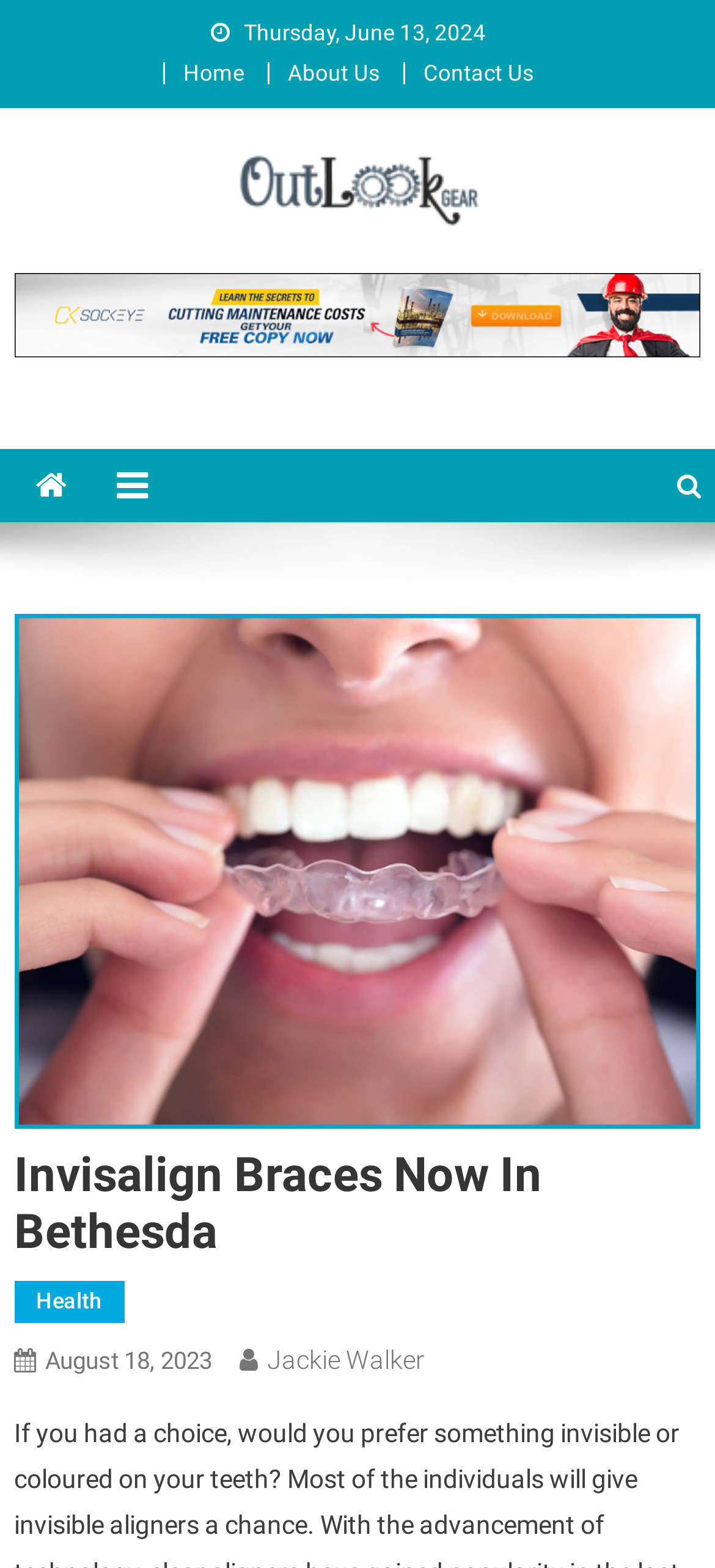Generate a comprehensive caption for the webpage you are viewing.

The webpage appears to be a blog or news article page, with a focus on Invisalign Braces in Bethesda. At the top of the page, there is a date displayed, "Thursday, June 13, 2024". Below this, there is a navigation menu with links to "Home", "About Us", and "Contact Us". 

To the right of the navigation menu, there is a logo for "Out Look Gear" accompanied by an image. Below the logo, there is a link to "Out Look Gear" and a text label "General Blog". 

On the left side of the page, there are three social media links, represented by icons. On the right side of the page, there is a search icon. 

The main content of the page is headed by a title "Invisalign Braces Now In Bethesda". Below this, there are links to categories, including "Health", and a post date "August 18, 2023" with the author's name "Jackie Walker".